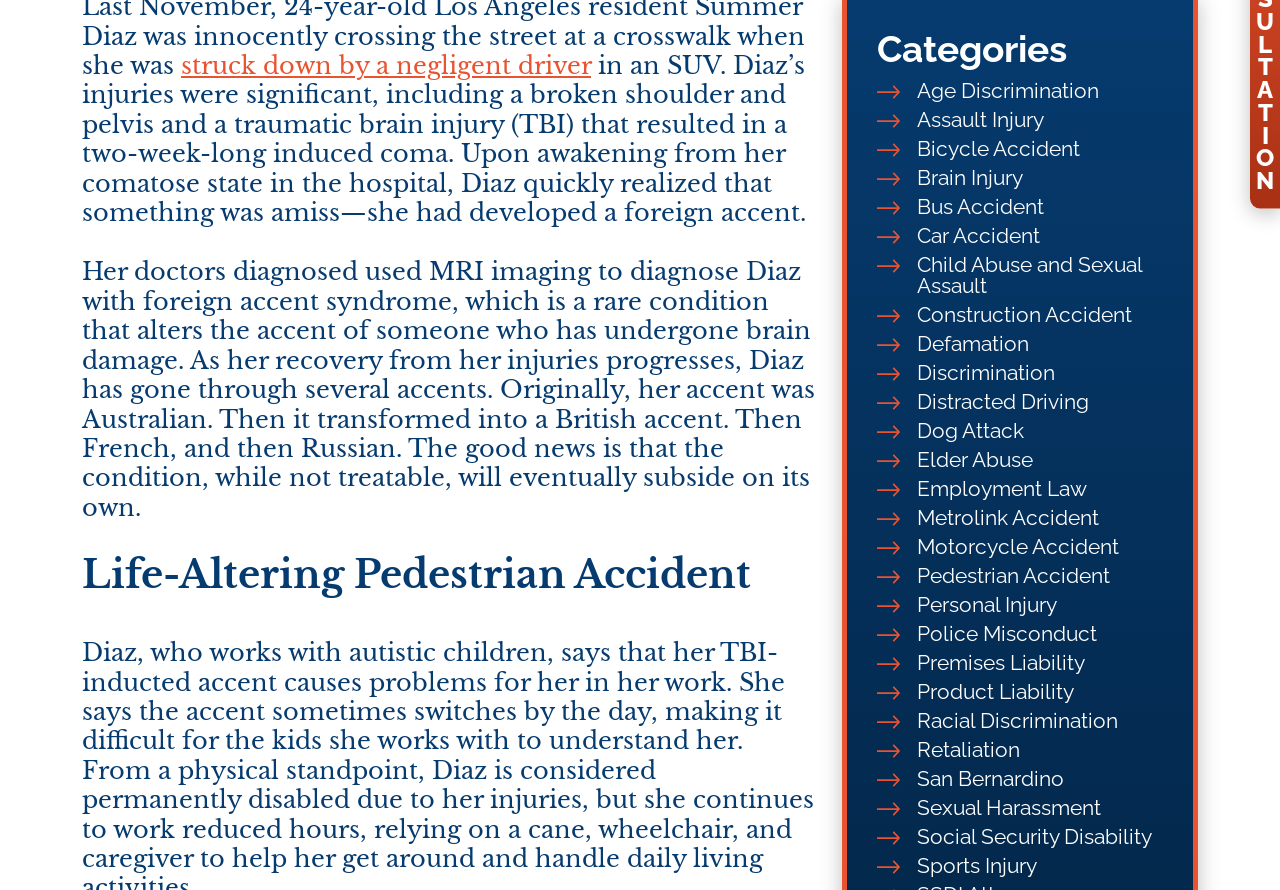Bounding box coordinates must be specified in the format (top-left x, top-left y, bottom-right x, bottom-right y). All values should be floating point numbers between 0 and 1. What are the bounding box coordinates of the UI element described as: Discrimination

[0.716, 0.407, 0.909, 0.43]